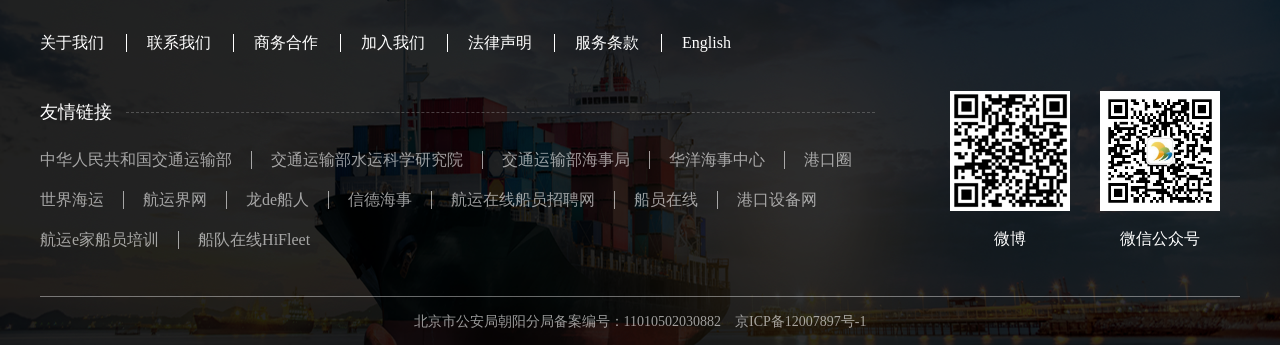Respond with a single word or phrase to the following question: What is the purpose of the link at the very bottom?

Record information